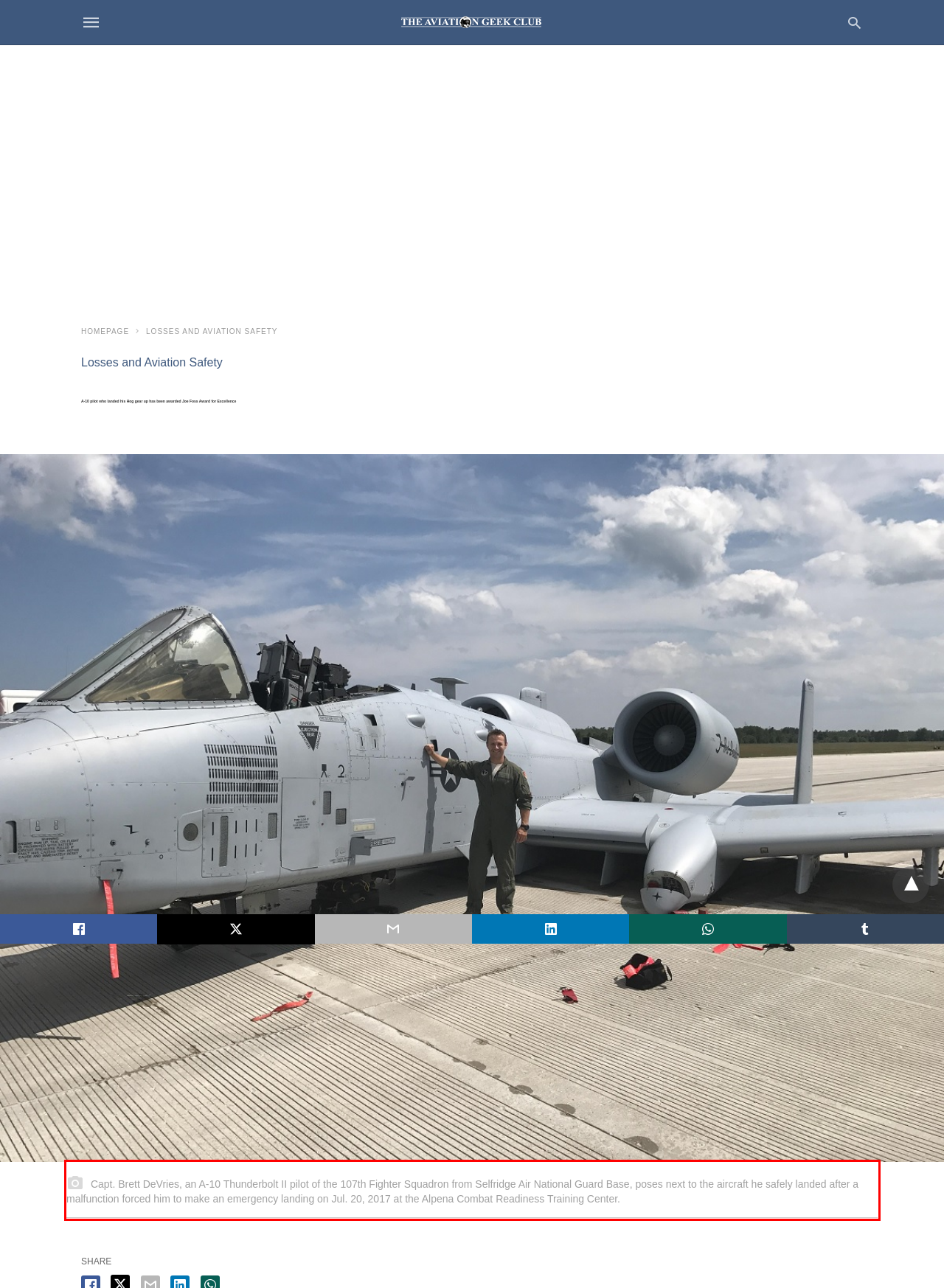Look at the screenshot of the webpage, locate the red rectangle bounding box, and generate the text content that it contains.

Capt. Brett DeVries, an A-10 Thunderbolt II pilot of the 107th Fighter Squadron from Selfridge Air National Guard Base, poses next to the aircraft he safely landed after a malfunction forced him to make an emergency landing on Jul. 20, 2017 at the Alpena Combat Readiness Training Center.